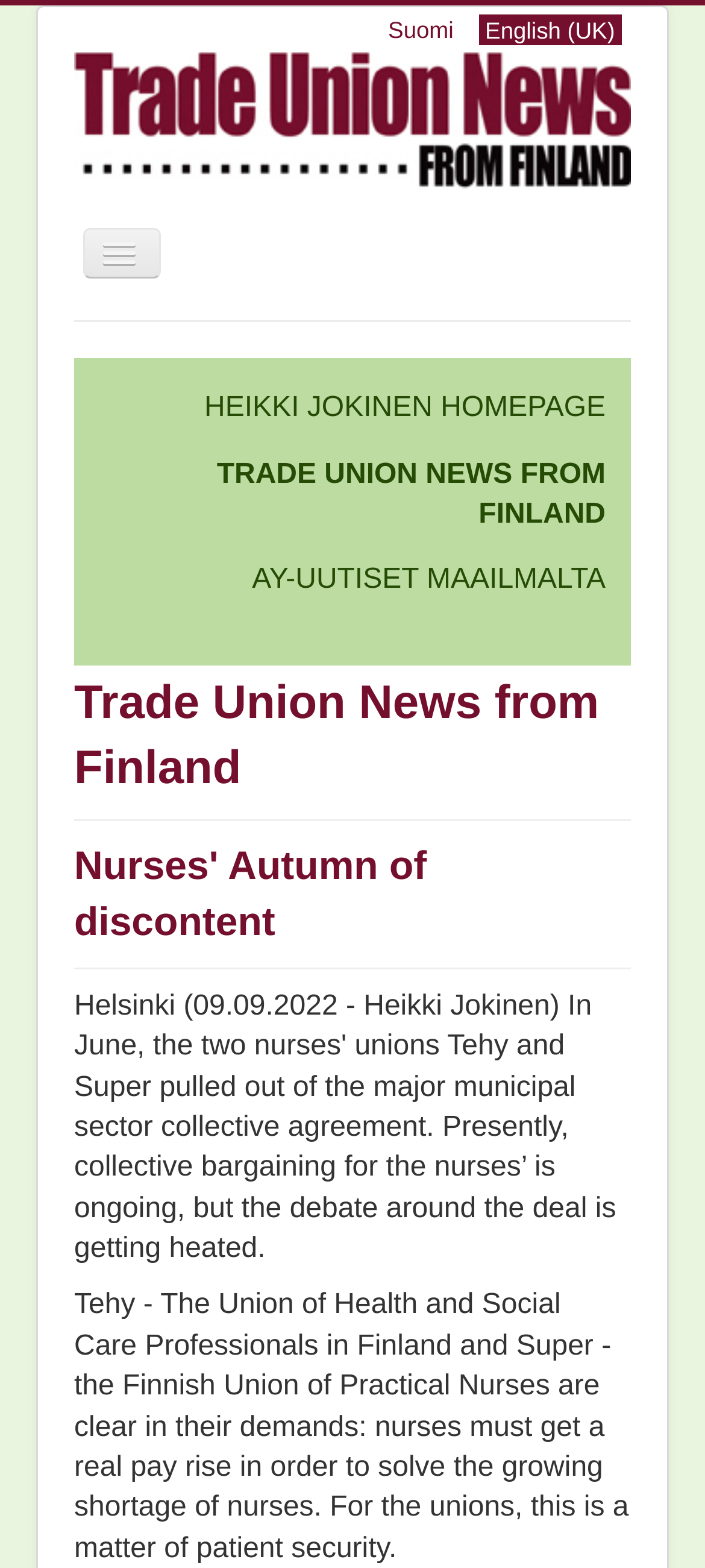Please specify the bounding box coordinates of the clickable region necessary for completing the following instruction: "Visit Heikki Jokinen's homepage". The coordinates must consist of four float numbers between 0 and 1, i.e., [left, top, right, bottom].

[0.131, 0.24, 0.869, 0.282]